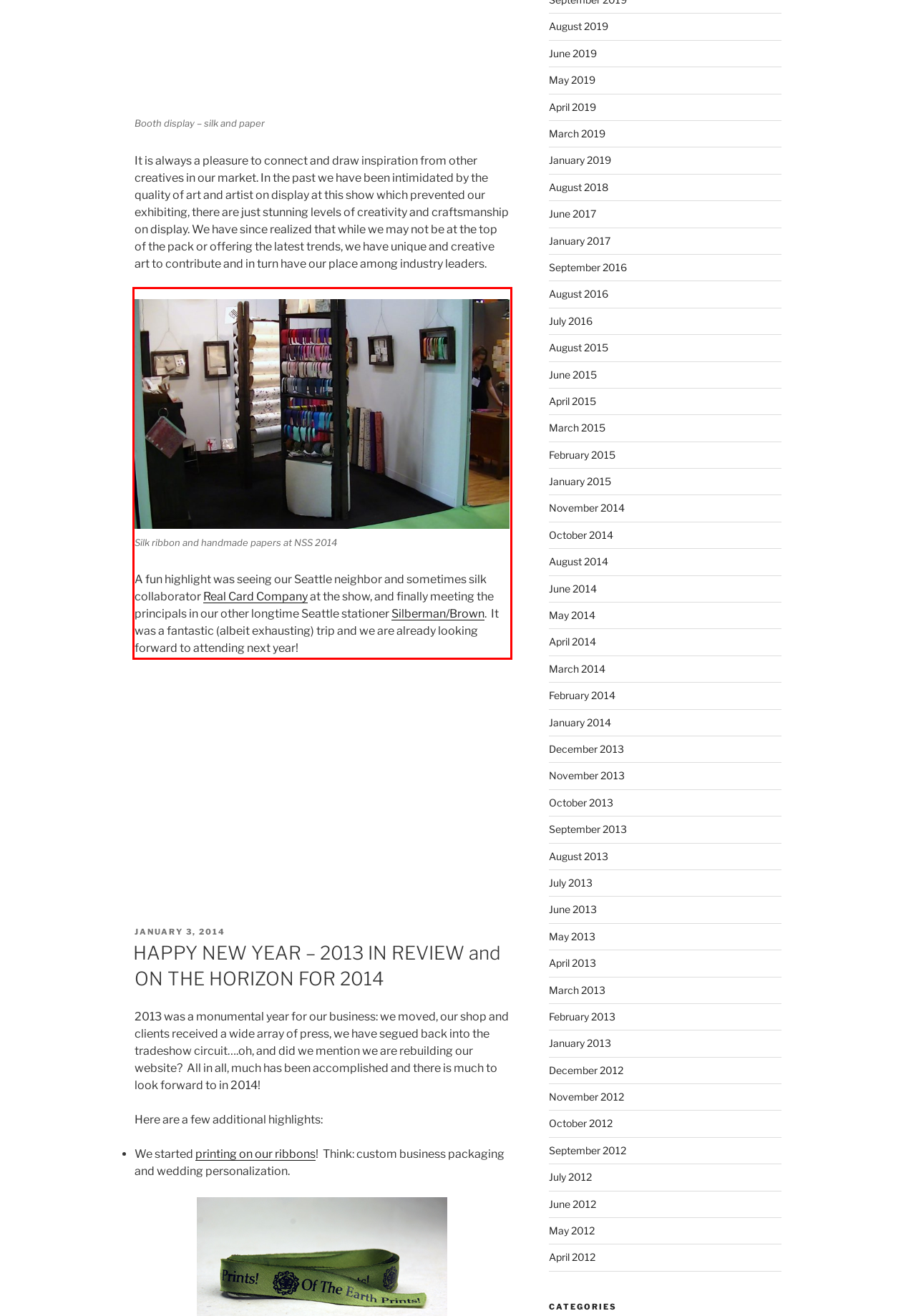Please recognize and transcribe the text located inside the red bounding box in the webpage image.

A fun highlight was seeing our Seattle neighbor and sometimes silk collaborator Real Card Company at the show, and finally meeting the principals in our other longtime Seattle stationer Silberman/Brown. It was a fantastic (albeit exhausting) trip and we are already looking forward to attending next year!